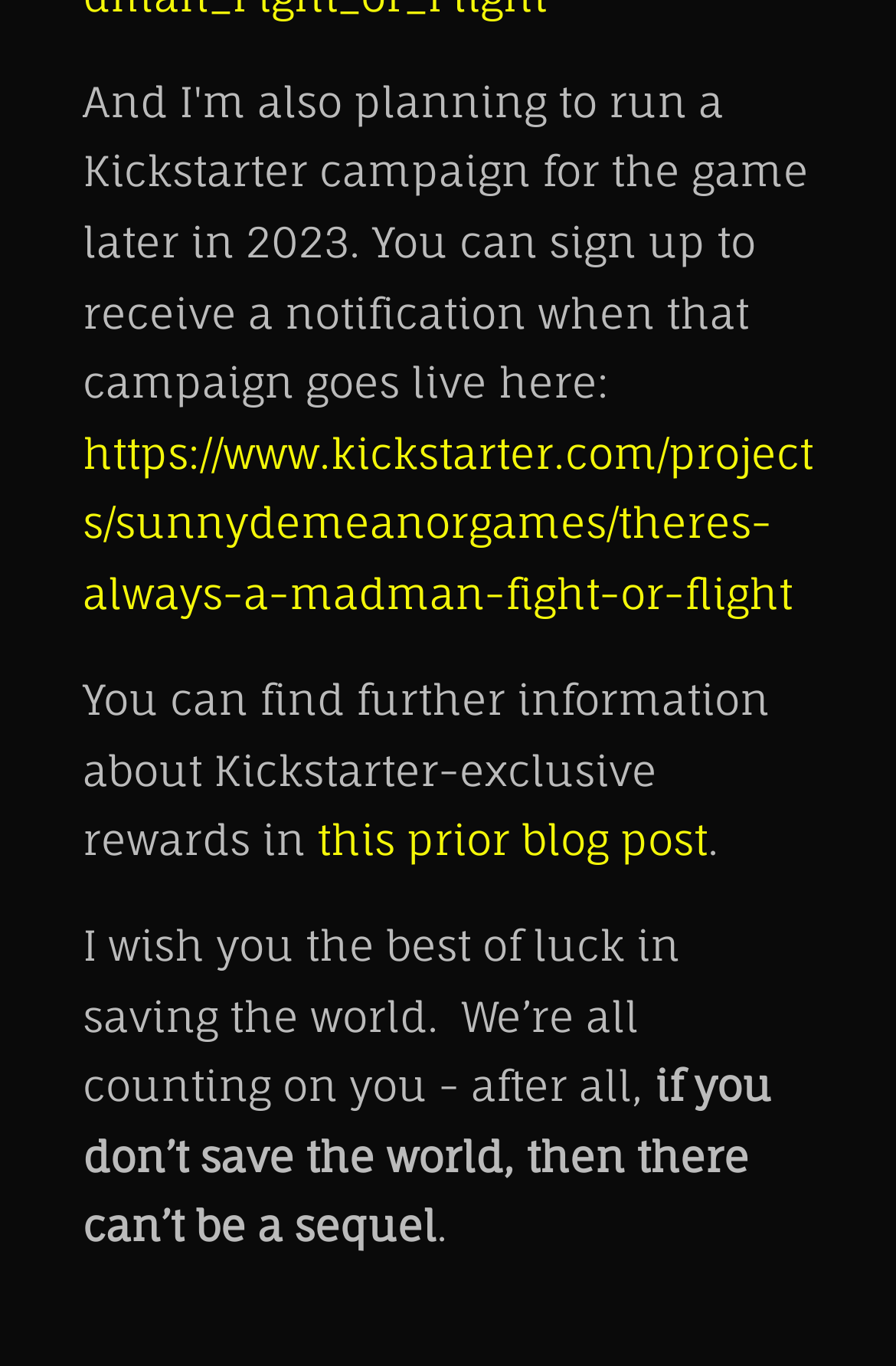Extract the bounding box coordinates of the UI element described by: "https://www.kickstarter.com/projects/sunnydemeanorgames/theres-always-a-madman-fight-or-flight". The coordinates should include four float numbers ranging from 0 to 1, e.g., [left, top, right, bottom].

[0.092, 0.313, 0.908, 0.453]